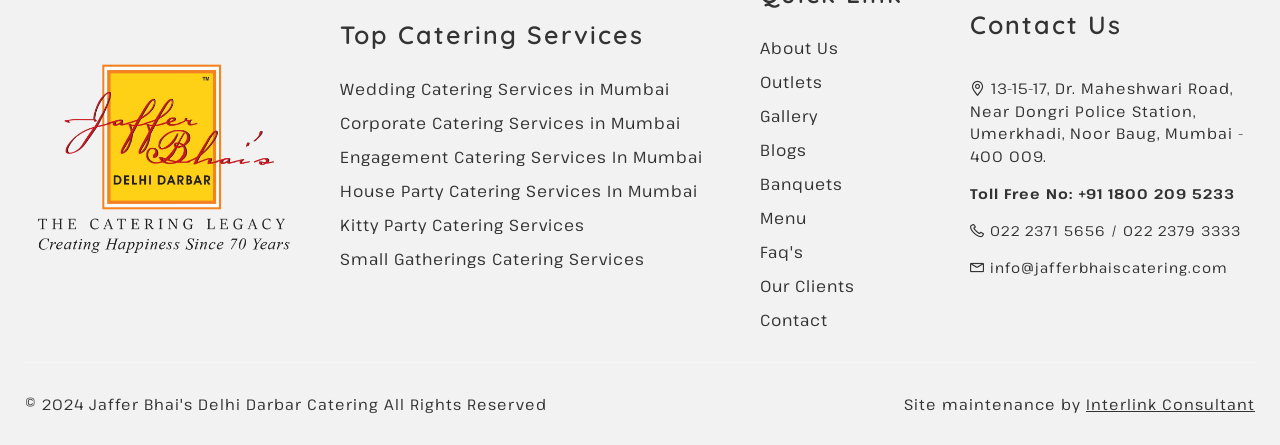What is the purpose of the 'Gallery' link?
Using the image as a reference, answer the question in detail.

Based on the context of the webpage, which is a catering service, it is likely that the 'Gallery' link is meant to showcase images of their food, events, or services.